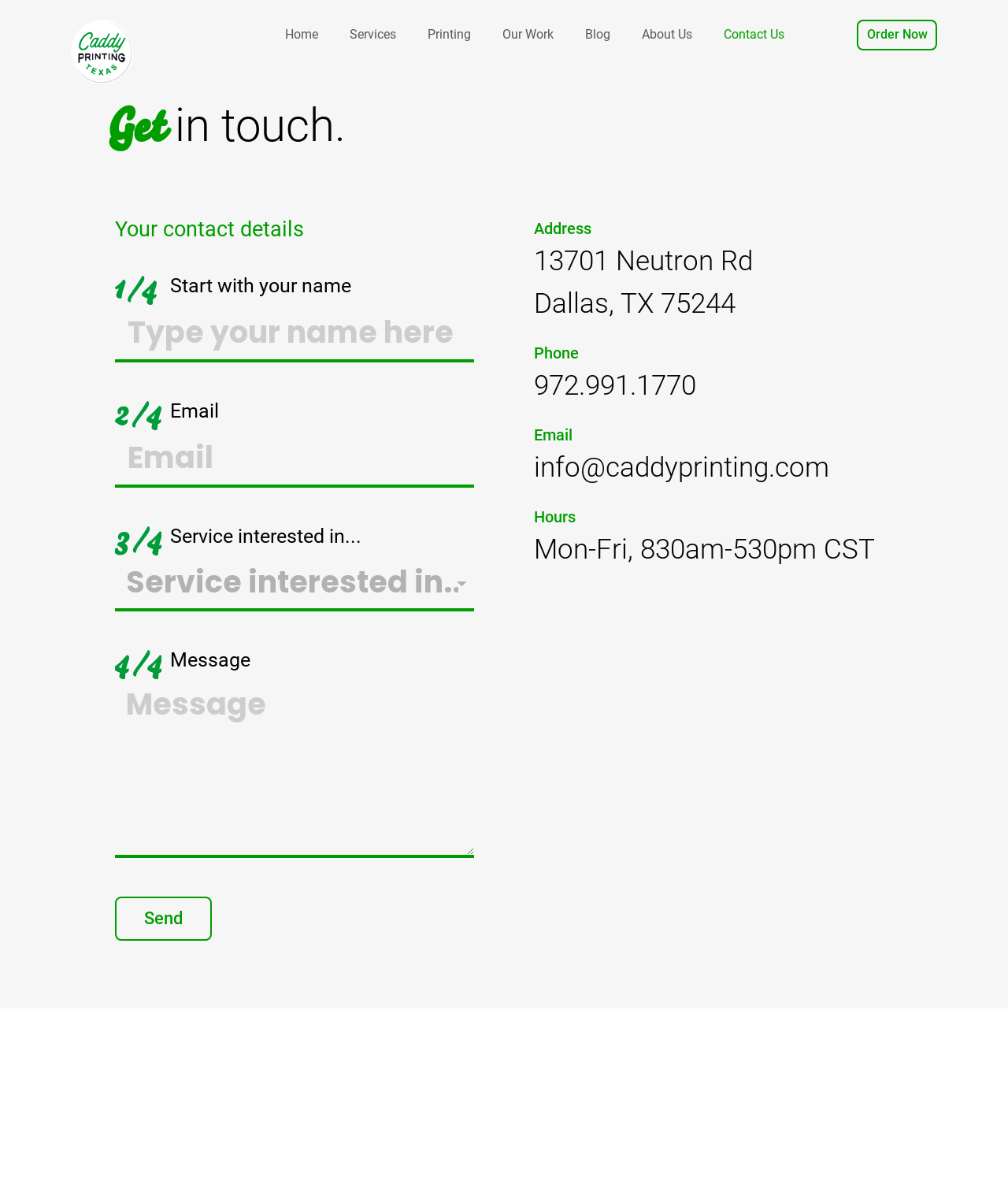Locate the bounding box of the UI element based on this description: "Mass.gov". Provide four float numbers between 0 and 1 as [left, top, right, bottom].

None